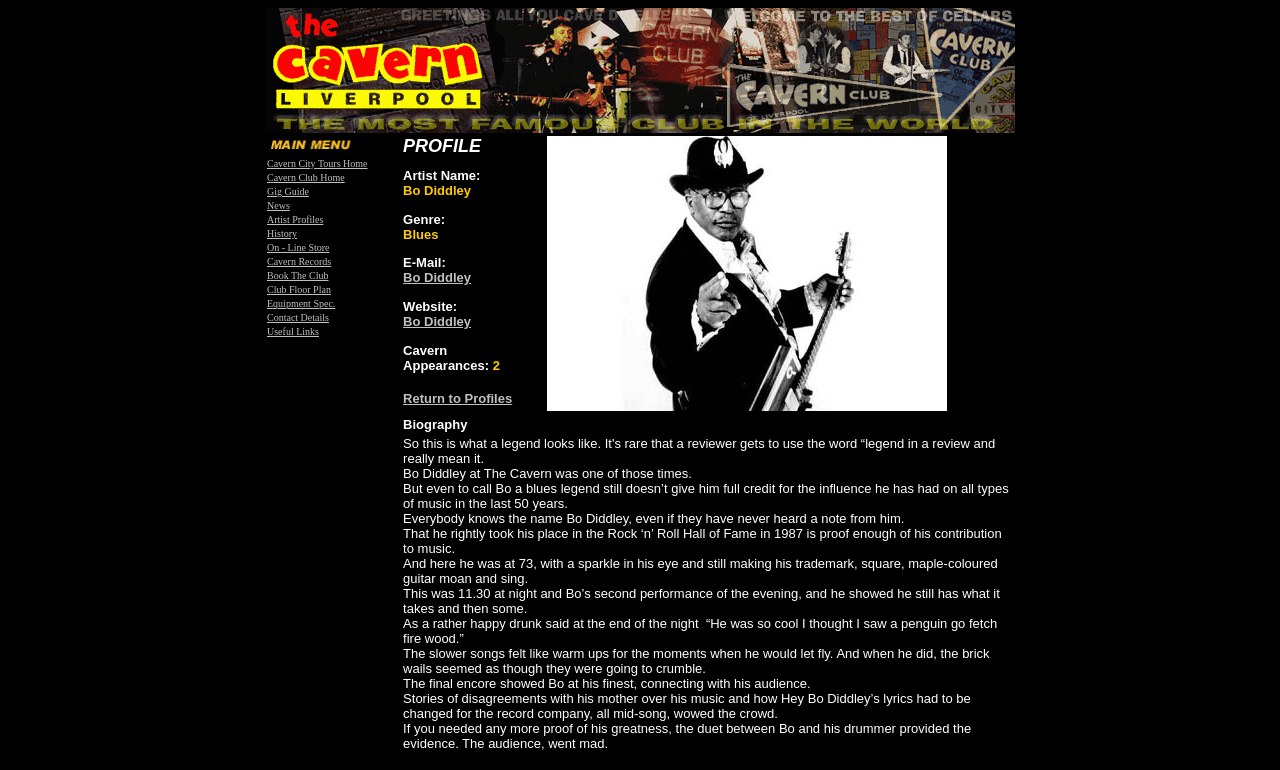What is the link to Bo Diddley's email?
Answer with a single word or phrase, using the screenshot for reference.

Bo Diddley